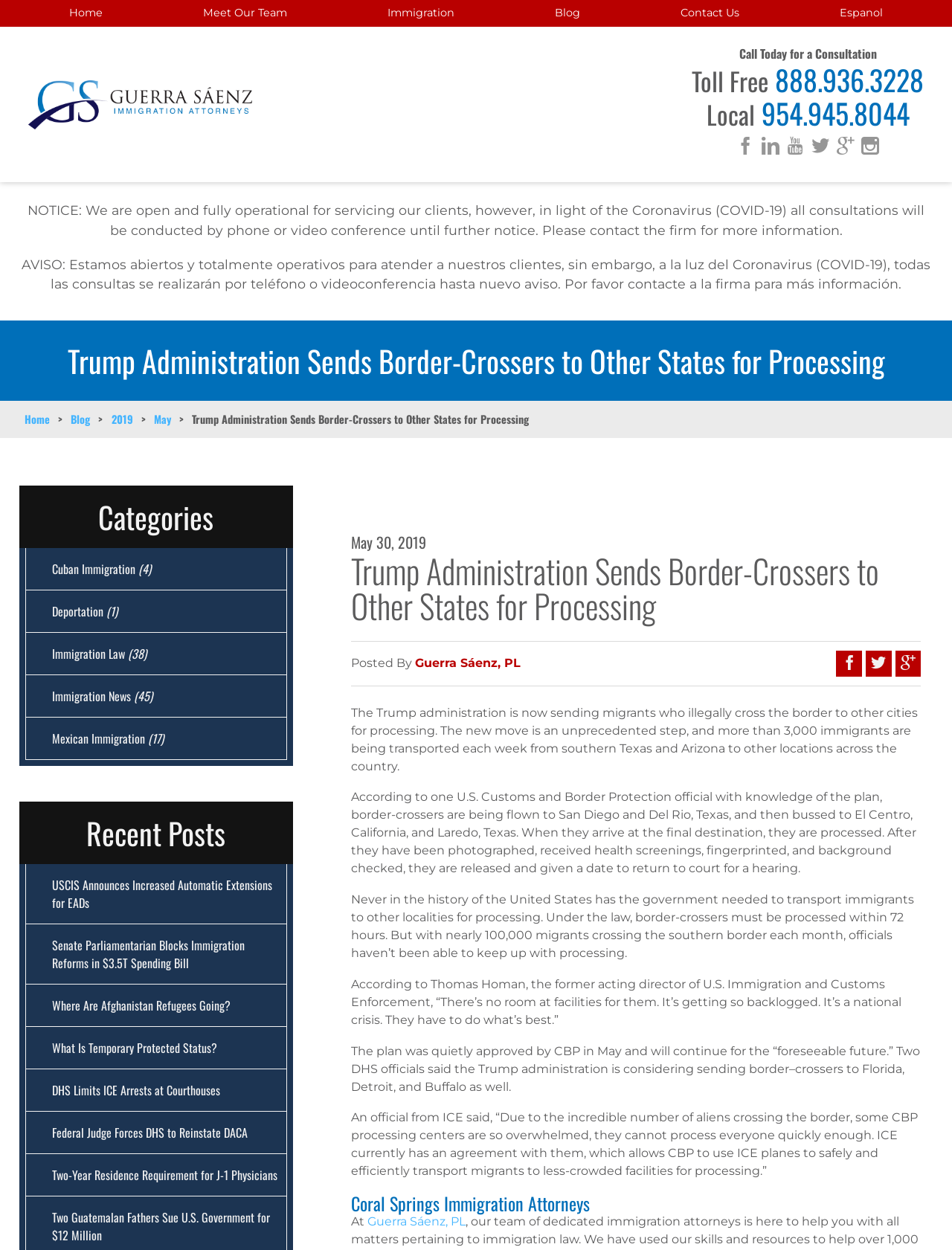How many recent posts are listed on the webpage?
Answer the question in a detailed and comprehensive manner.

I counted the number of links under the 'Recent Posts' heading, which are 'USCIS Announces Increased Automatic Extensions for EADs', 'Senate Parliamentarian Blocks Immigration Reforms in $3.5T Spending Bill', and so on. There are 6 recent posts listed in total.